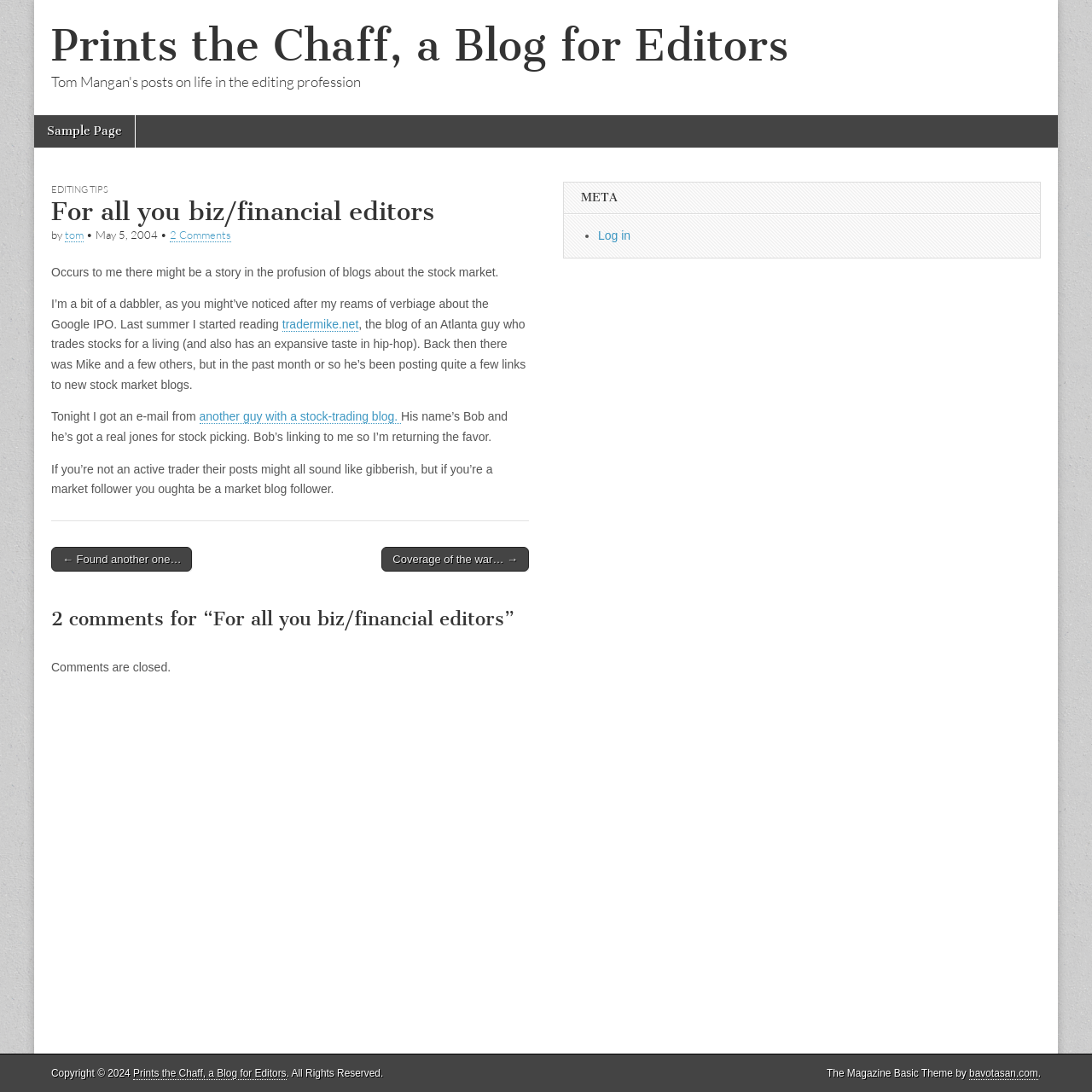Give a one-word or one-phrase response to the question:
What is the blog post about?

Stock market blogs